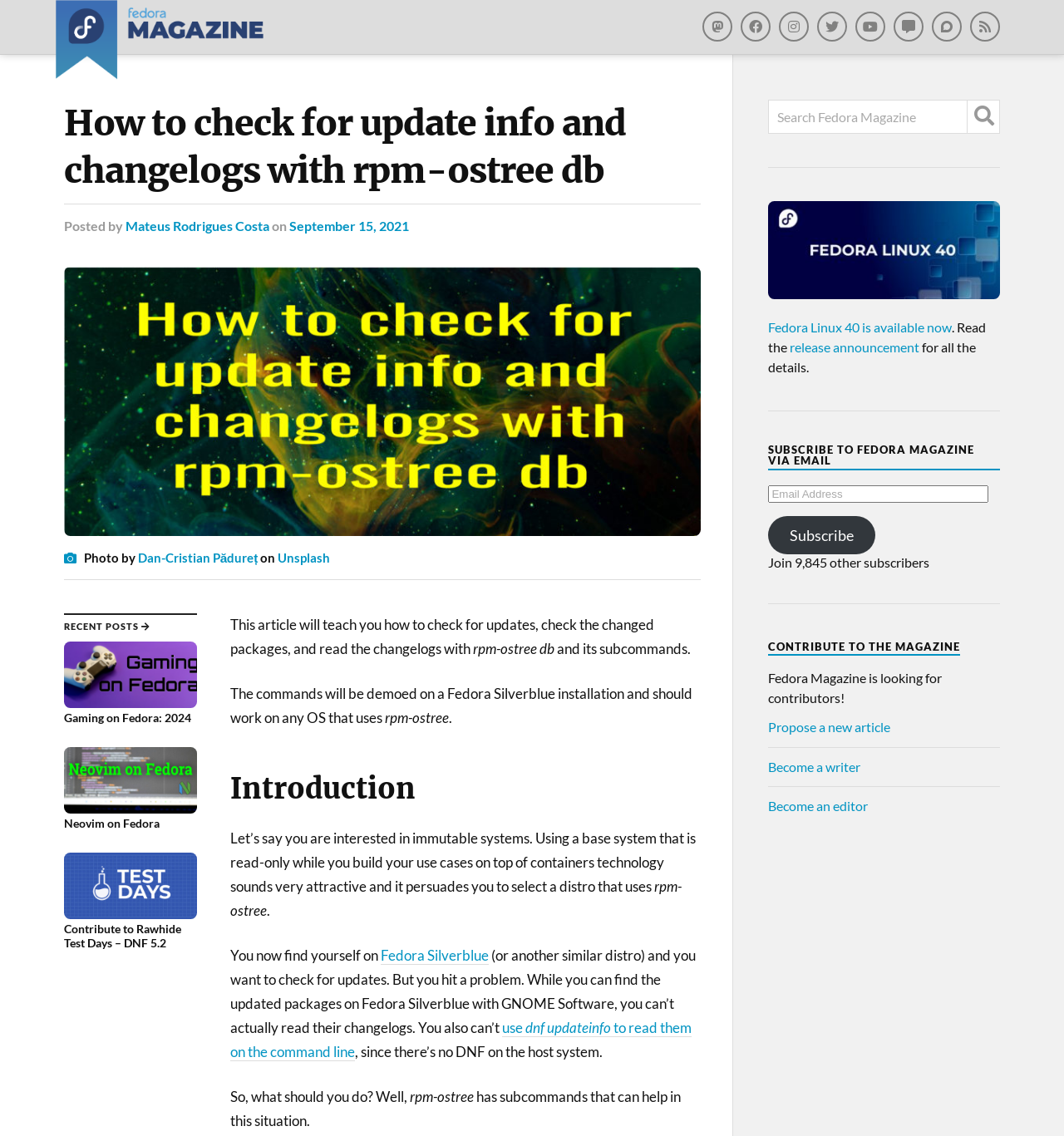What is the photo credit?
Using the image, answer in one word or phrase.

Dan-Cristian Pădureț on Unsplash